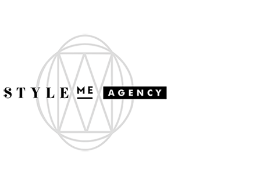Answer the question below with a single word or a brief phrase: 
What is the webpage title related to?

Personal Shopping